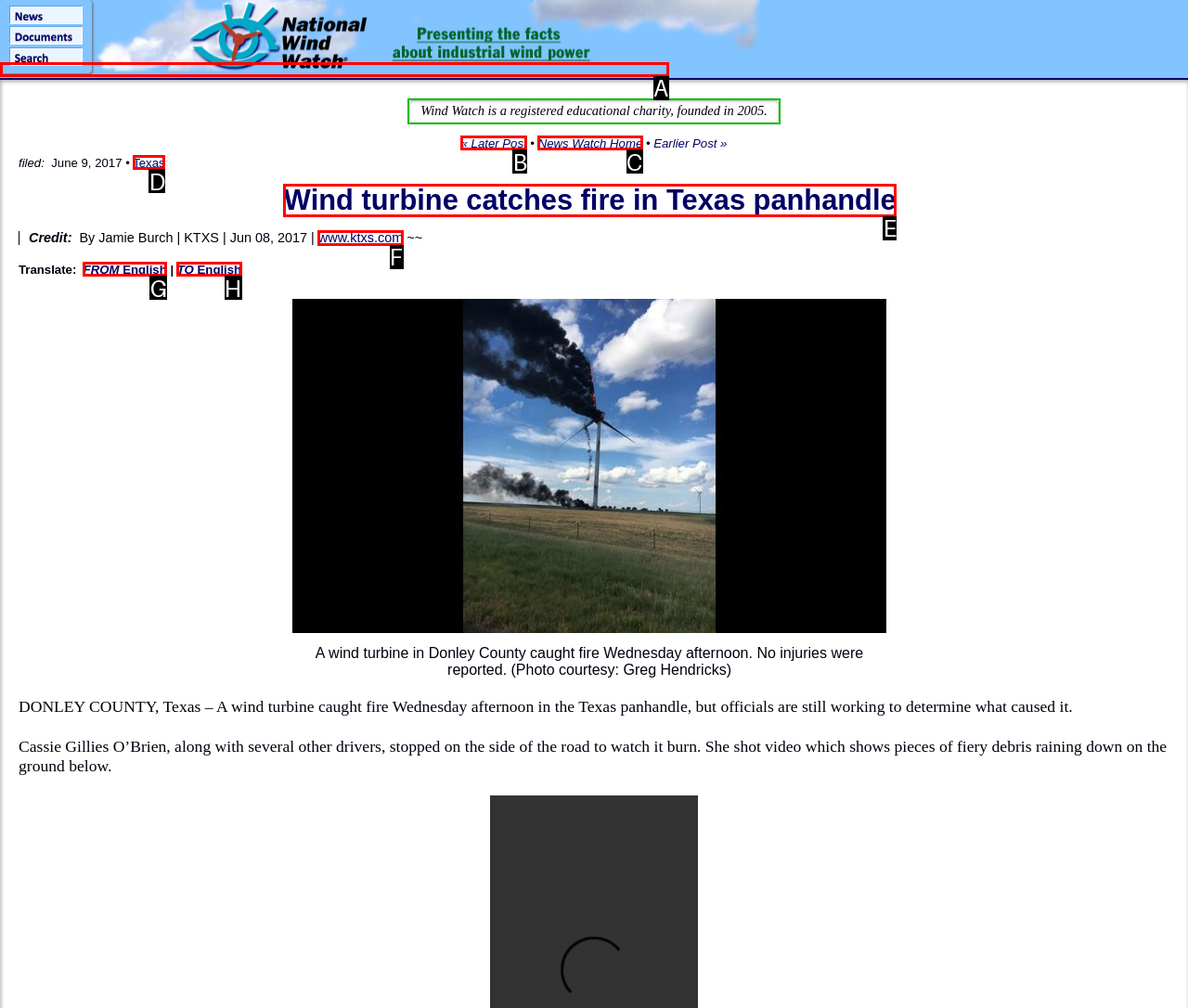Select the appropriate option that fits: FROM English
Reply with the letter of the correct choice.

G